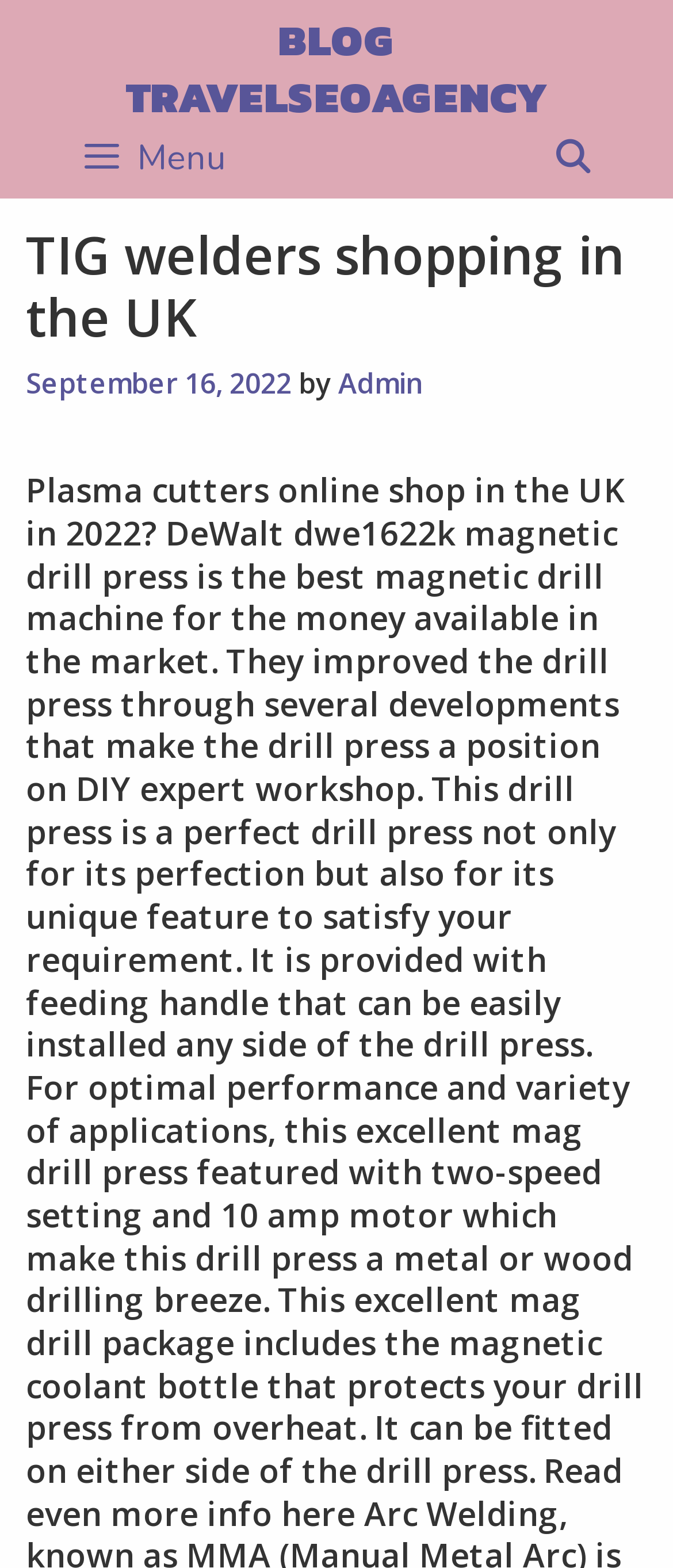Refer to the element description Search and identify the corresponding bounding box in the screenshot. Format the coordinates as (top-left x, top-left y, bottom-right x, bottom-right y) with values in the range of 0 to 1.

[0.804, 0.079, 0.897, 0.123]